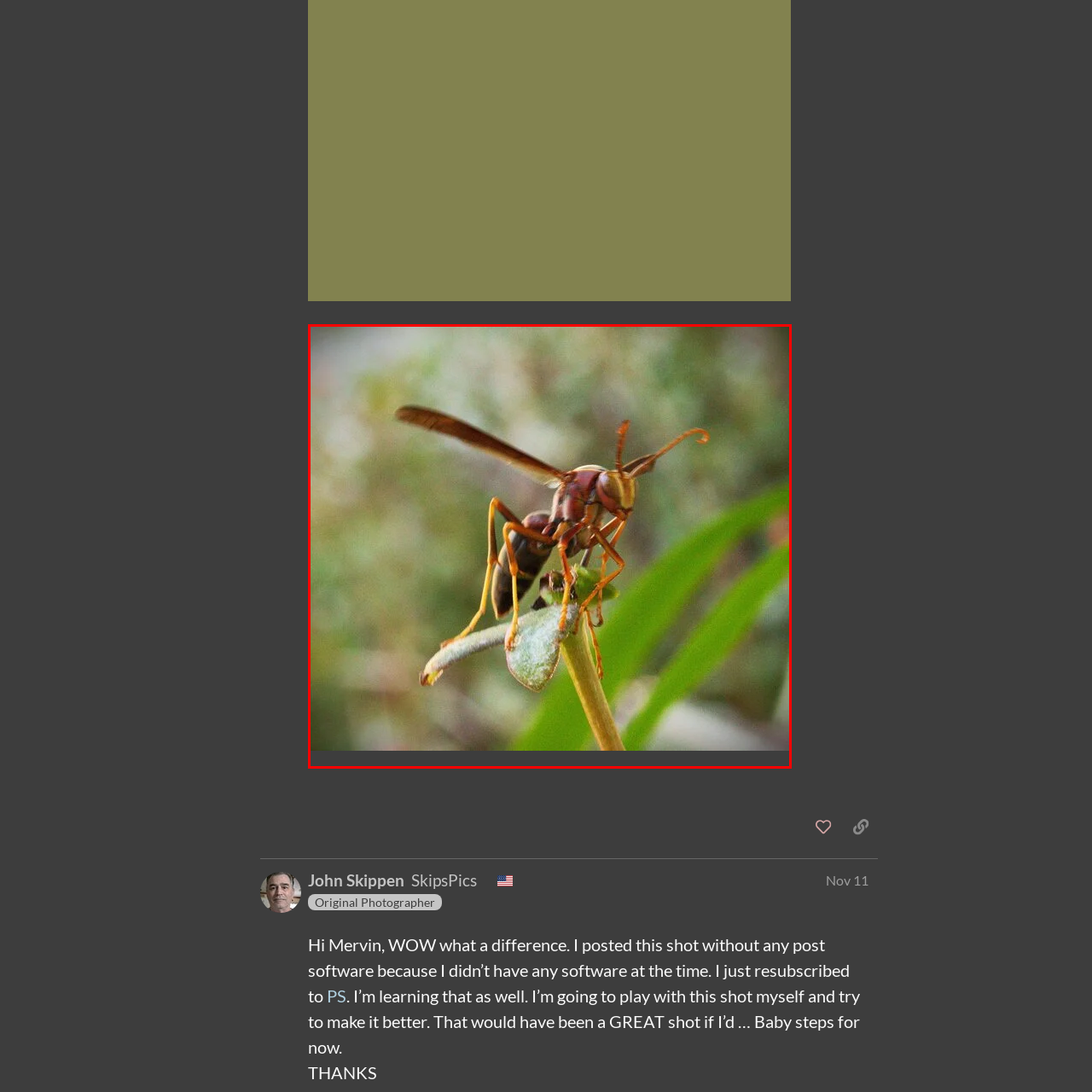What is the shape of the wasp's body?
Please analyze the segment of the image inside the red bounding box and respond with a single word or phrase.

Elongated